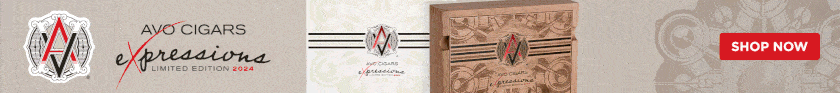Explain what is happening in the image with as much detail as possible.

The image showcases a stylish promotional banner for Avo Cigars, highlighting their limited edition "Expressions 2024" line. The design features elegant packaging with the distinctive Avo Cigars logo prominently displayed. On the left, a beautifully designed white box reflects a sophisticated aesthetic, while in the center, an attractive wooden box exhibits intricate detailing, emphasizing the premium quality of the cigars. To the right, a bold red button invites viewers to "SHOP NOW," adding a call to action that encourages engagement. The overall color scheme is soft and refined, blending earthy tones with pops of red, encapsulating the luxurious experience that Avo Cigars aims to provide.